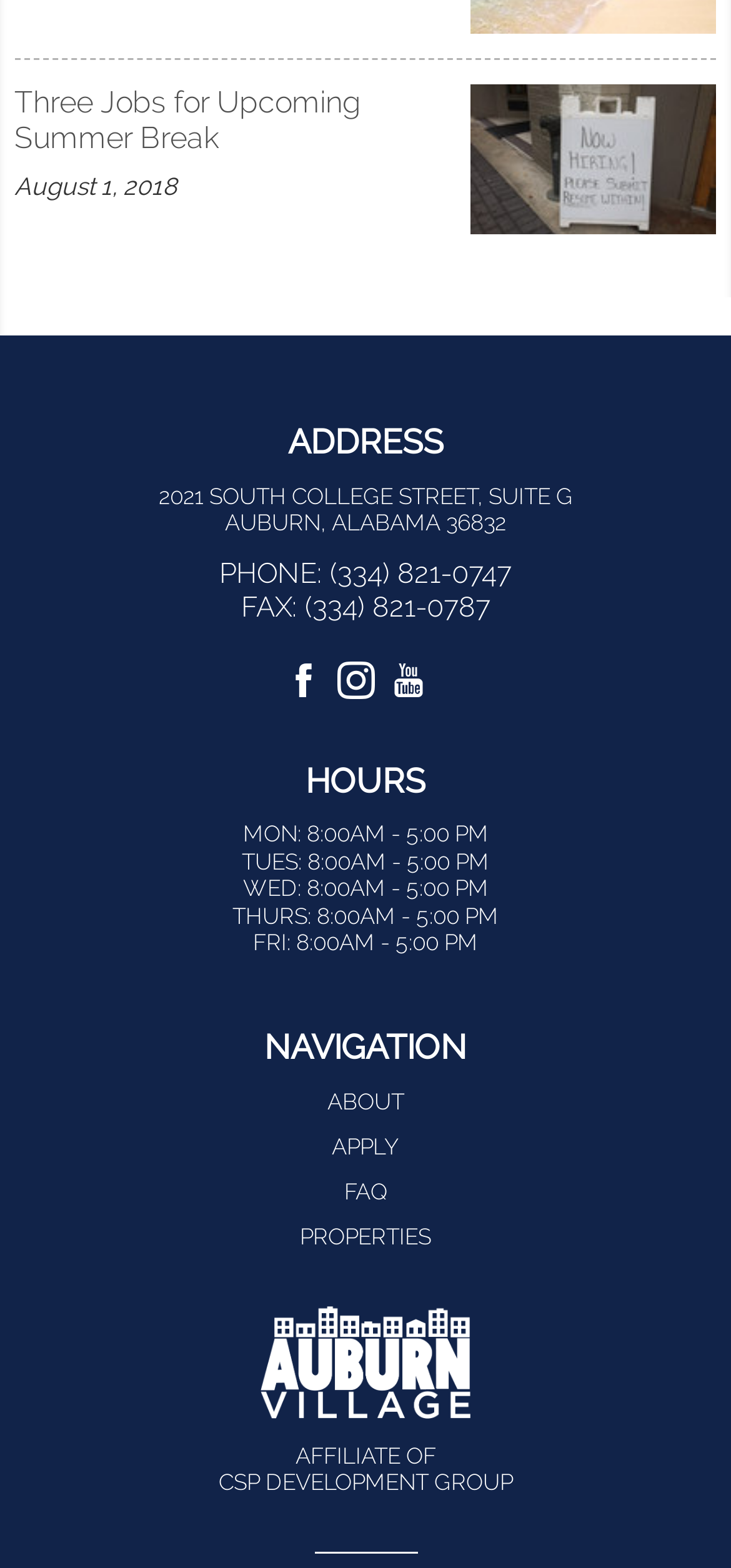Identify the coordinates of the bounding box for the element described below: "Google's Terms of Service". Return the coordinates as four float numbers between 0 and 1: [left, top, right, bottom].

None